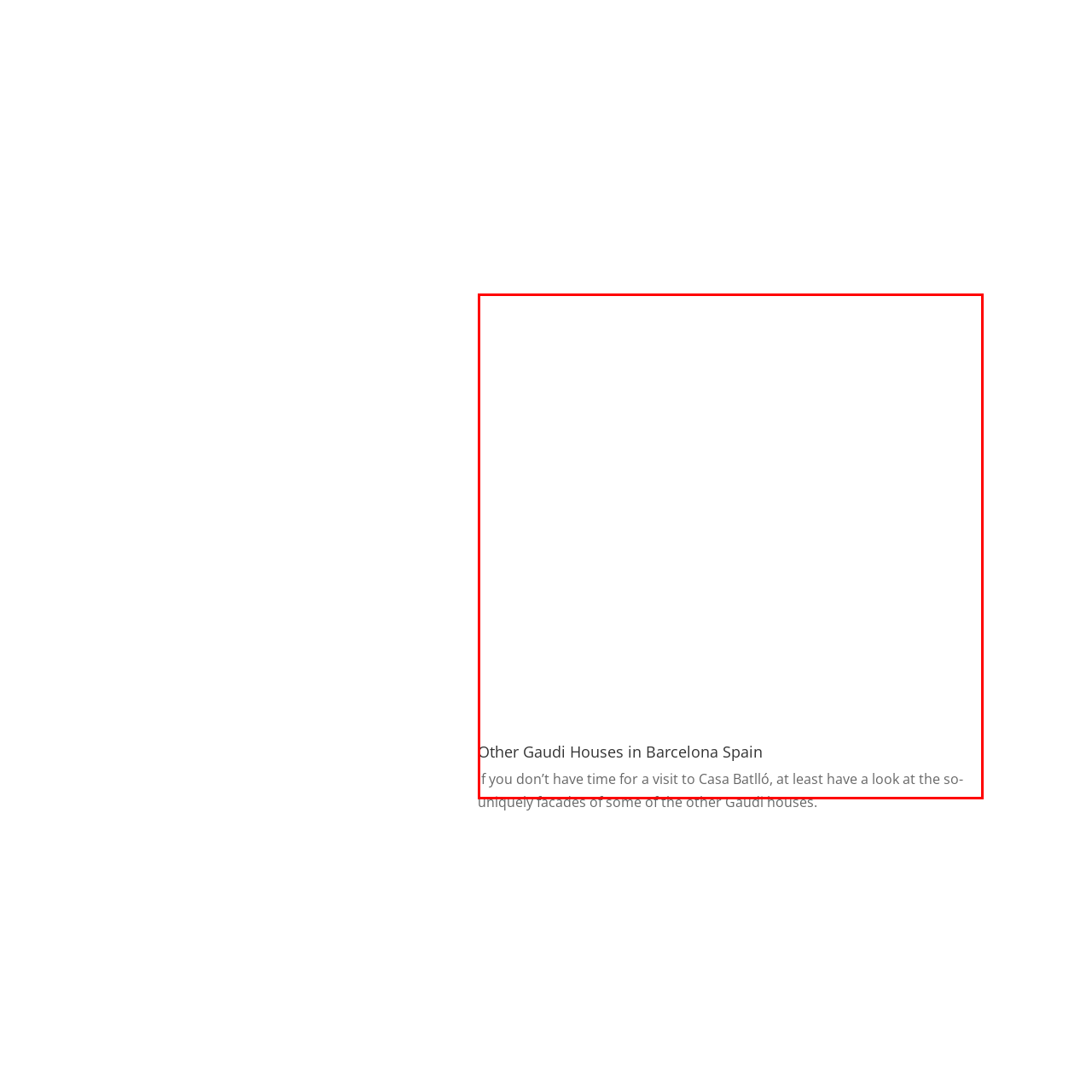Focus your attention on the picture enclosed within the red border and formulate a detailed answer to the question below, using the image as your primary reference: 
What style does Gaudí's architecture intertwine?

The caption highlights that Gaudí's distinctive style intertwines fantasy and nature, which suggests that his architectural designs combine elements of fantasy and nature to create a unique aesthetic.